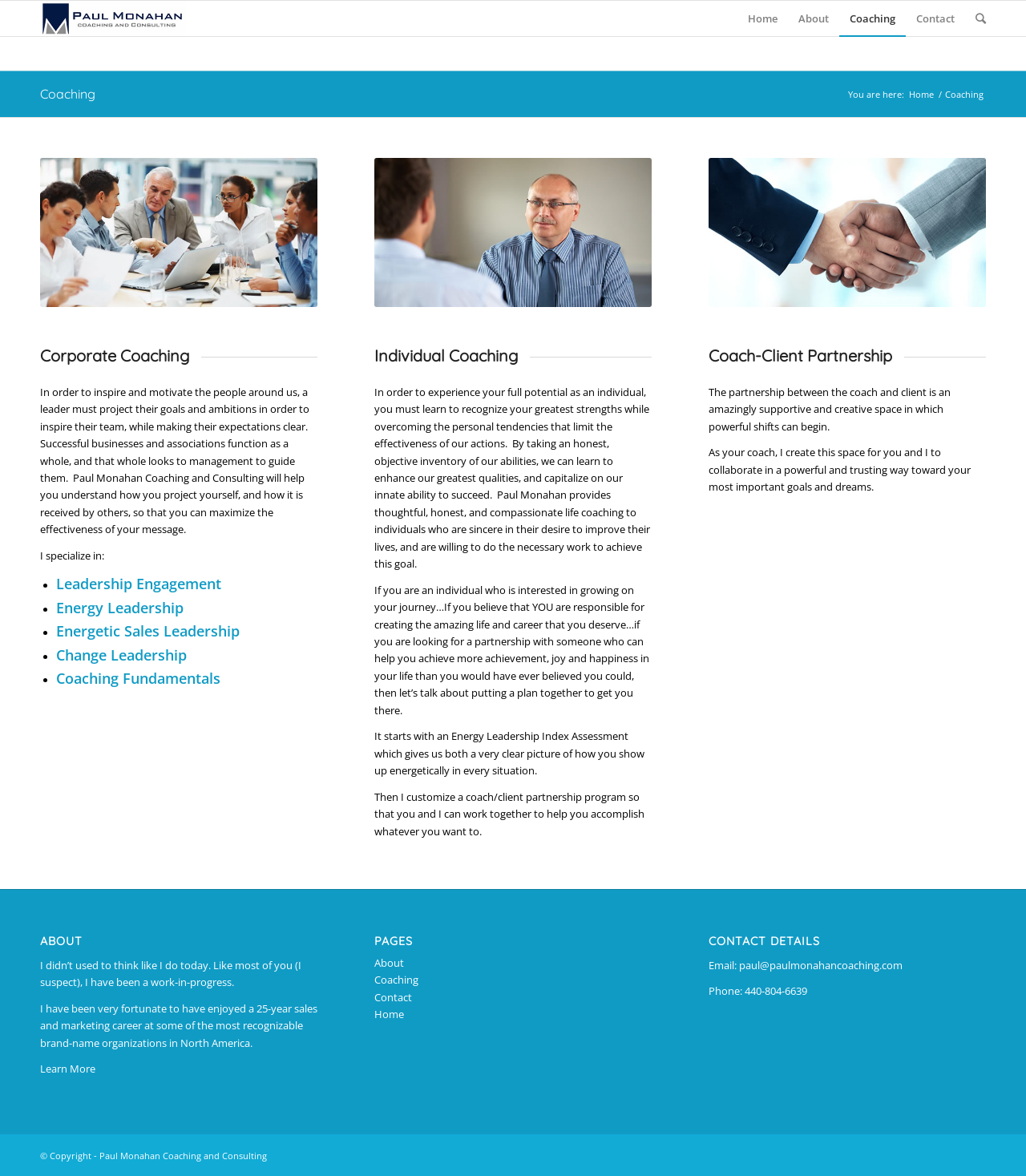What type of coaching does Paul Monahan specialize in?
Based on the screenshot, give a detailed explanation to answer the question.

Based on the webpage, Paul Monahan specializes in various types of coaching, including Leadership Engagement, Energy Leadership, Energetic Sales Leadership, Change Leadership, and Coaching Fundamentals, as listed in the 'Corporate Coaching' section.